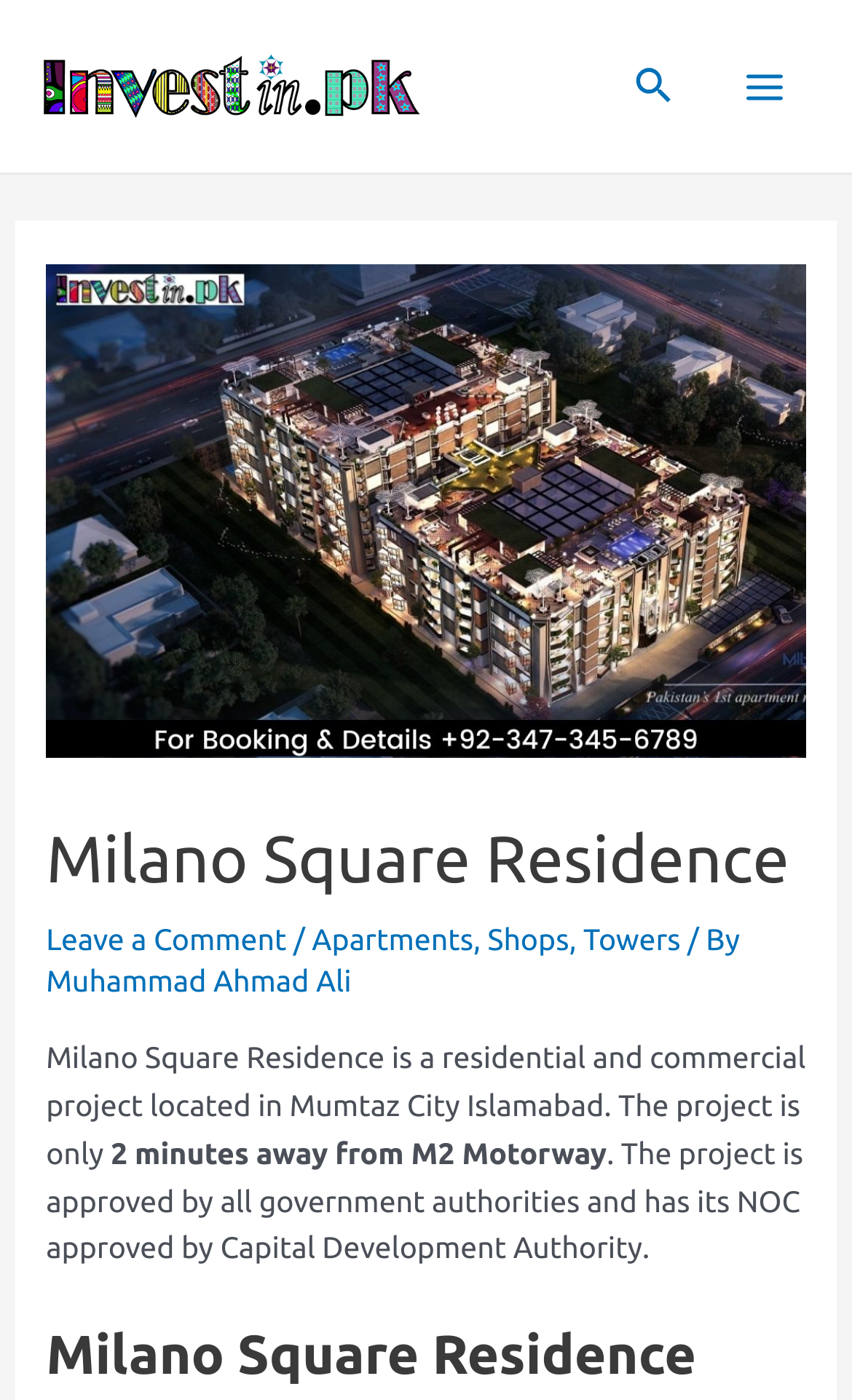Please identify the bounding box coordinates of the element on the webpage that should be clicked to follow this instruction: "Log in to the website". The bounding box coordinates should be given as four float numbers between 0 and 1, formatted as [left, top, right, bottom].

None